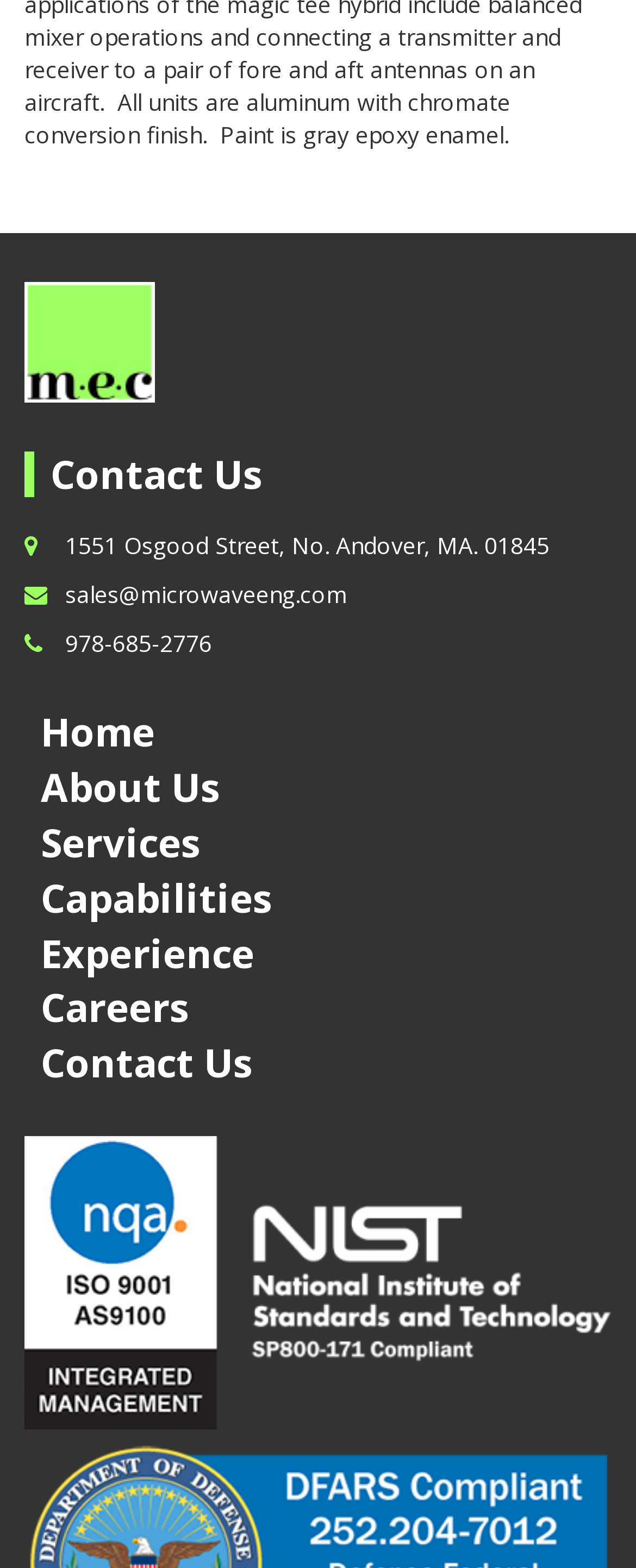Find the bounding box coordinates of the UI element according to this description: "Contact Us".

[0.038, 0.663, 0.962, 0.693]